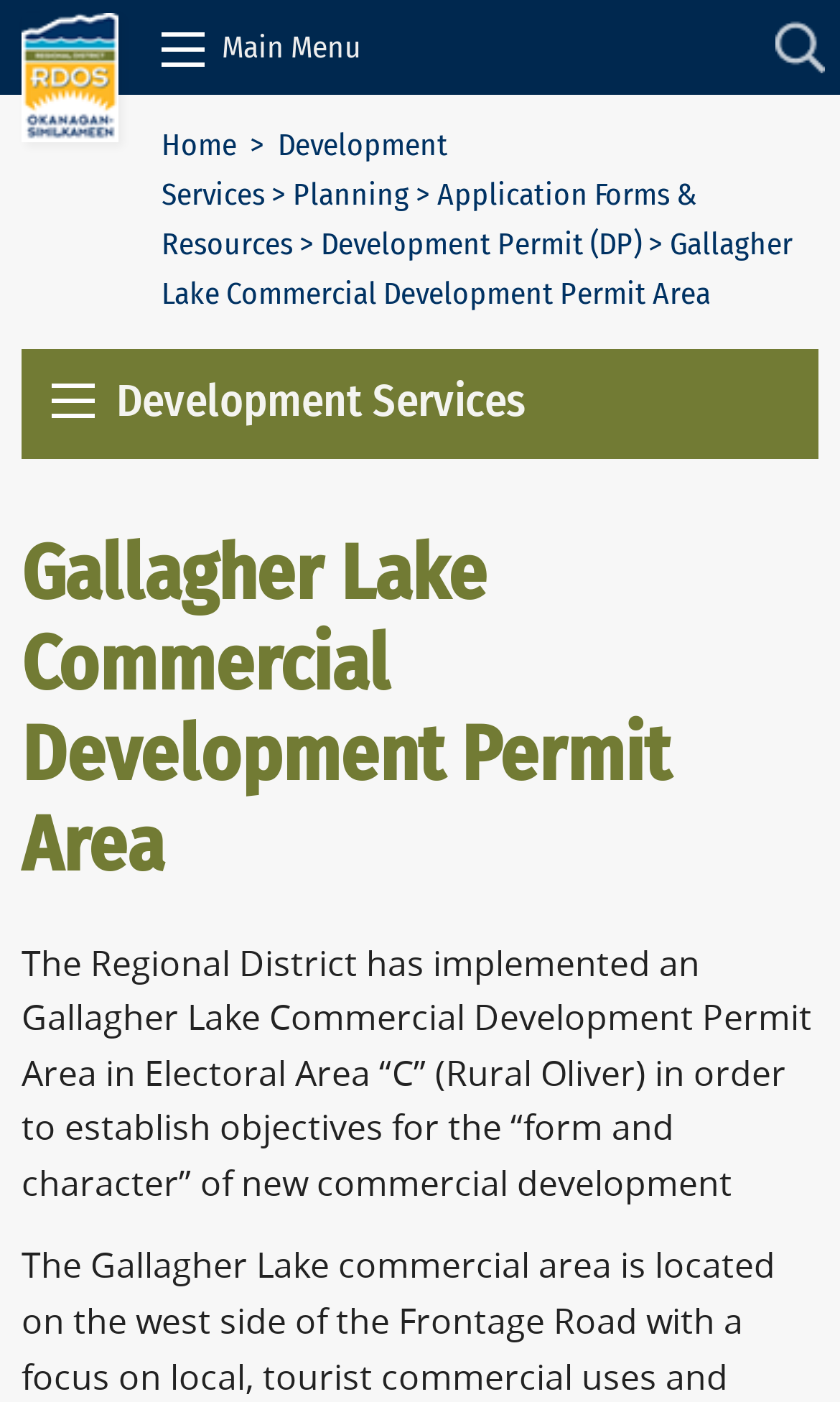What is the search icon located at?
Answer the question with a single word or phrase derived from the image.

Top right